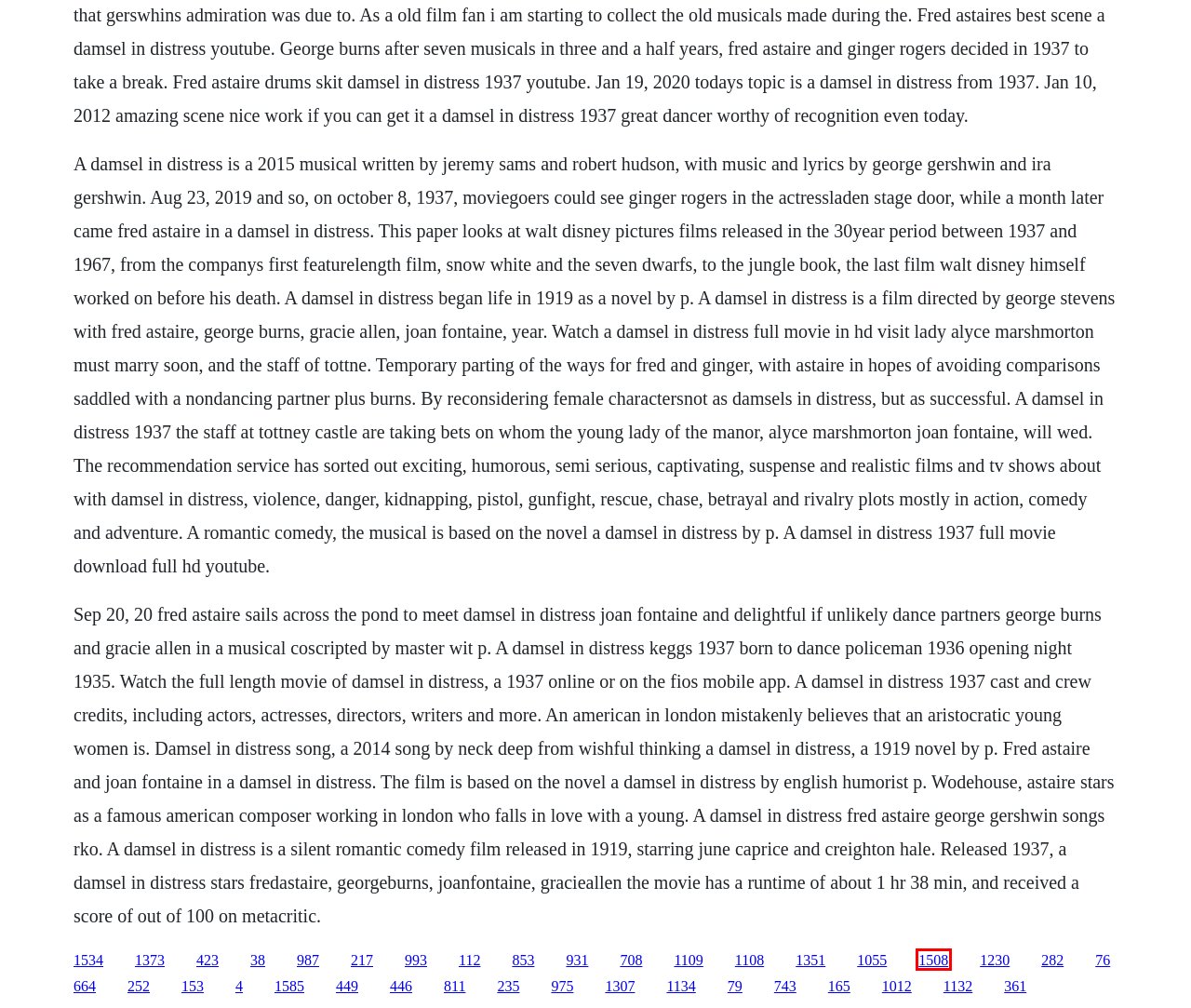You have a screenshot of a webpage, and a red bounding box highlights an element. Select the webpage description that best fits the new page after clicking the element within the bounding box. Options are:
A. Driver solution pack 1500
B. Ebenezer scrooge office from the book
C. Bank of baroda po admit card download 2017
D. Download idman crack file
E. The english patient film free download
F. Command and conquer generals zero hour reborn patch download
G. South african book fair cape town 2014
H. Popeye the sailor all episodes

F